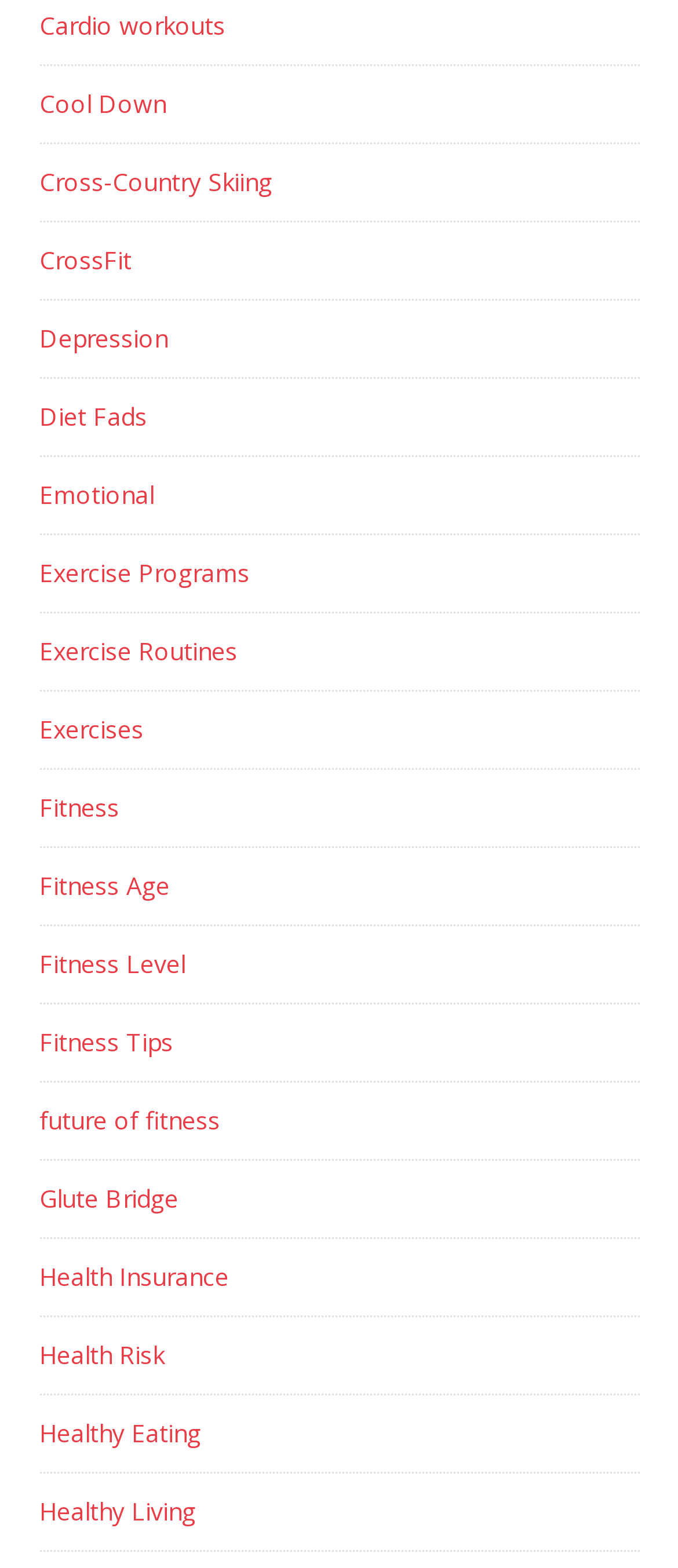Identify the bounding box coordinates of the clickable region necessary to fulfill the following instruction: "Click on Cardio workouts". The bounding box coordinates should be four float numbers between 0 and 1, i.e., [left, top, right, bottom].

[0.058, 0.006, 0.332, 0.027]